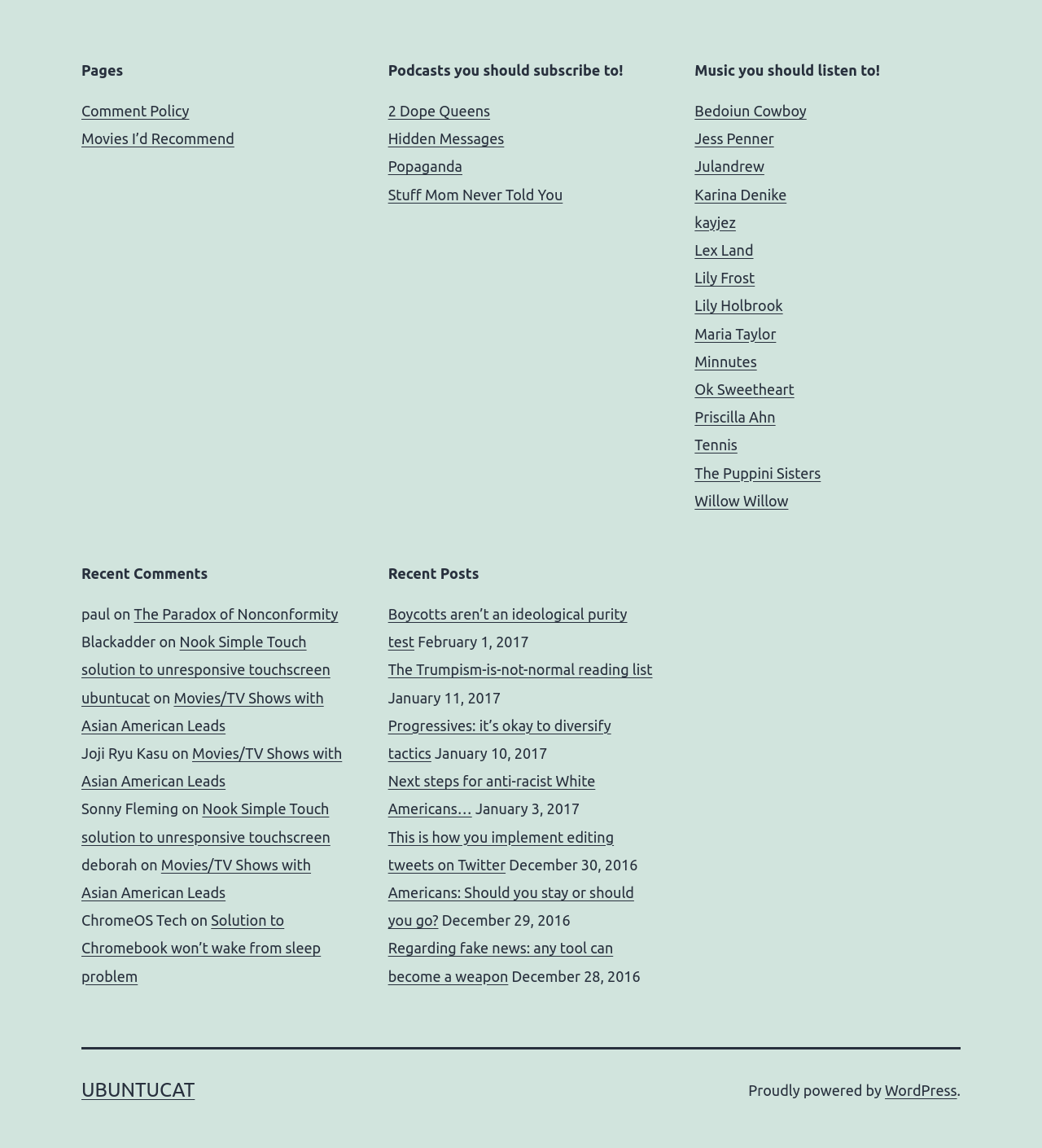What is the title of the first recent post?
Can you provide a detailed and comprehensive answer to the question?

I found the heading 'Recent Posts' and the first link under it is 'Boycotts aren’t an ideological purity test', which is the title of the first recent post.